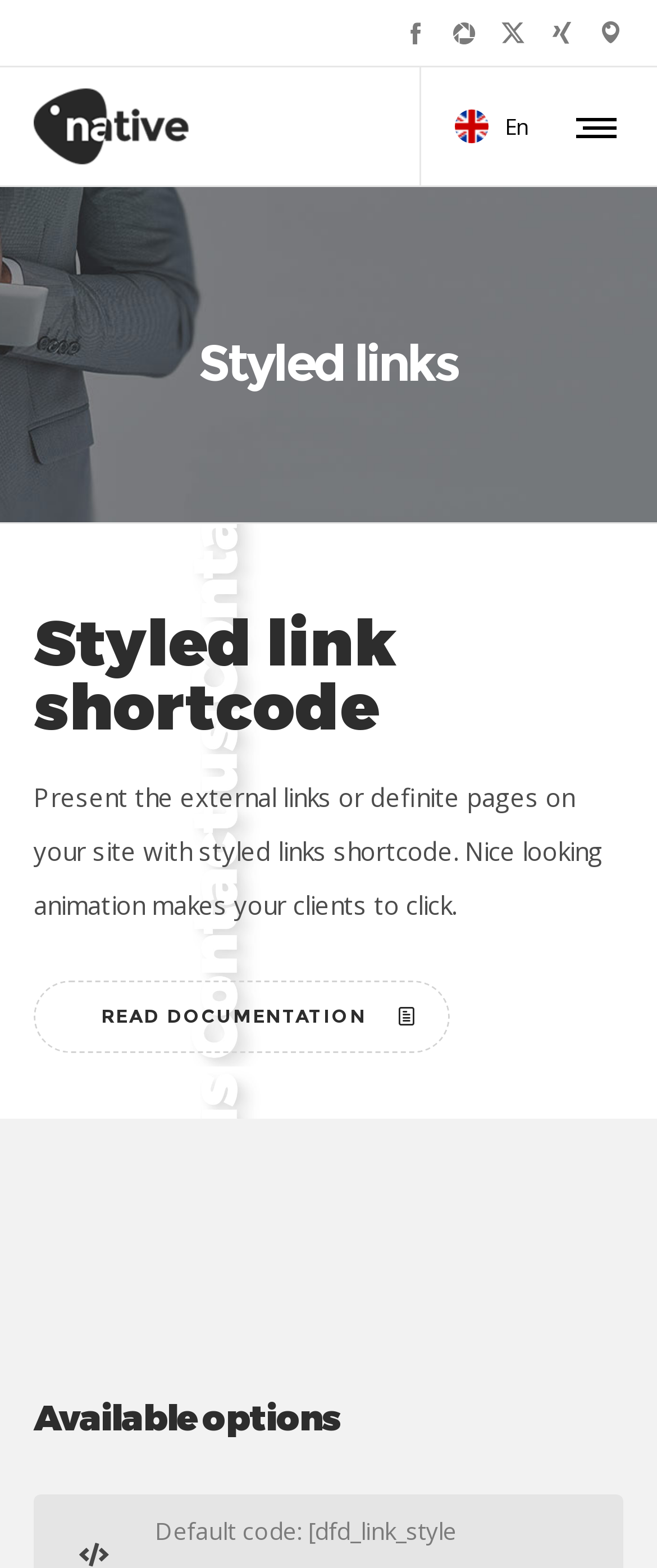What is the text of the link with an icon?
Please provide a single word or phrase answer based on the image.

READ DOCUMENTATION